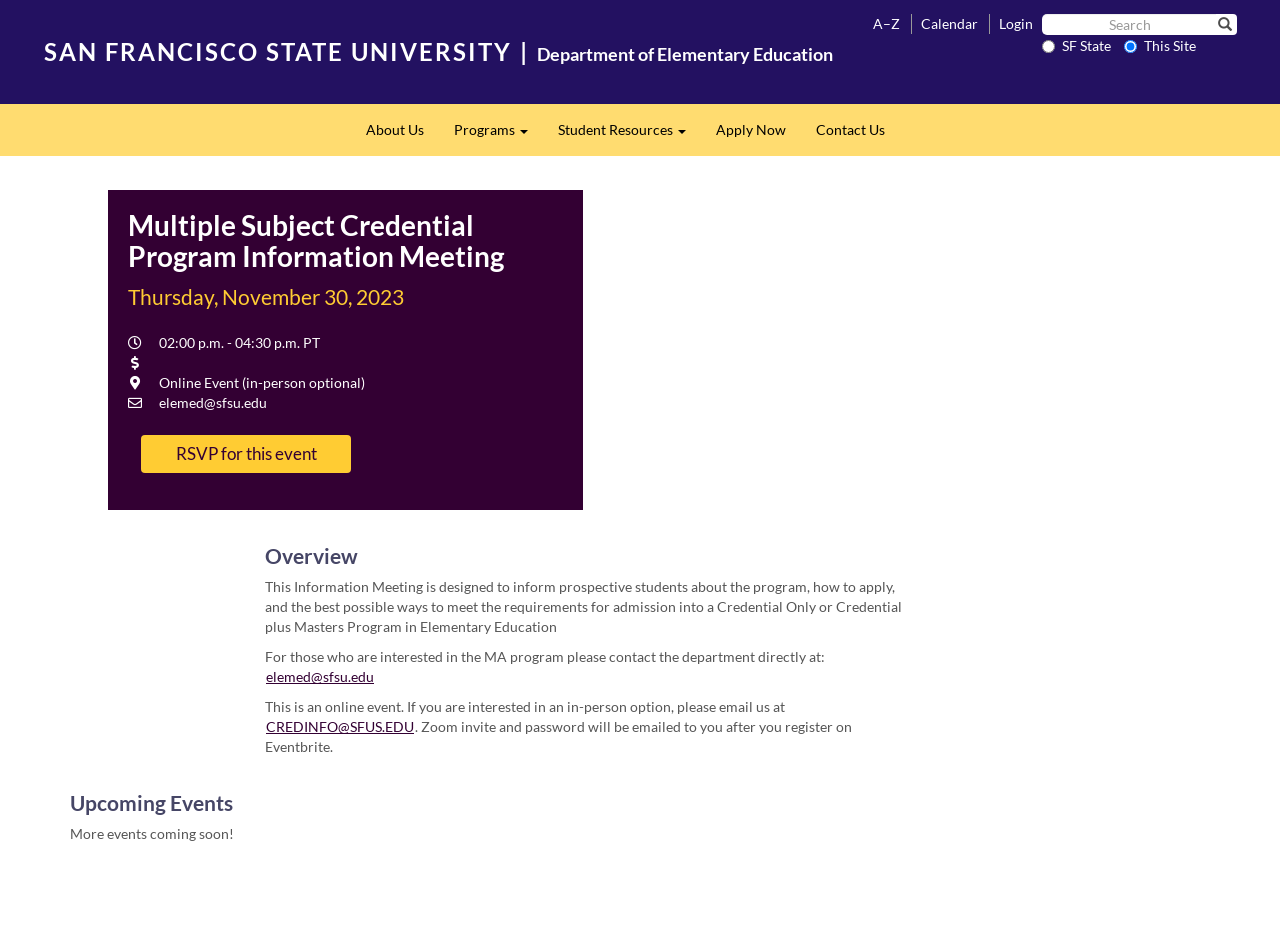Identify the bounding box coordinates of the region that needs to be clicked to carry out this instruction: "Go to the Department of Elementary Education". Provide these coordinates as four float numbers ranging from 0 to 1, i.e., [left, top, right, bottom].

[0.419, 0.044, 0.652, 0.07]